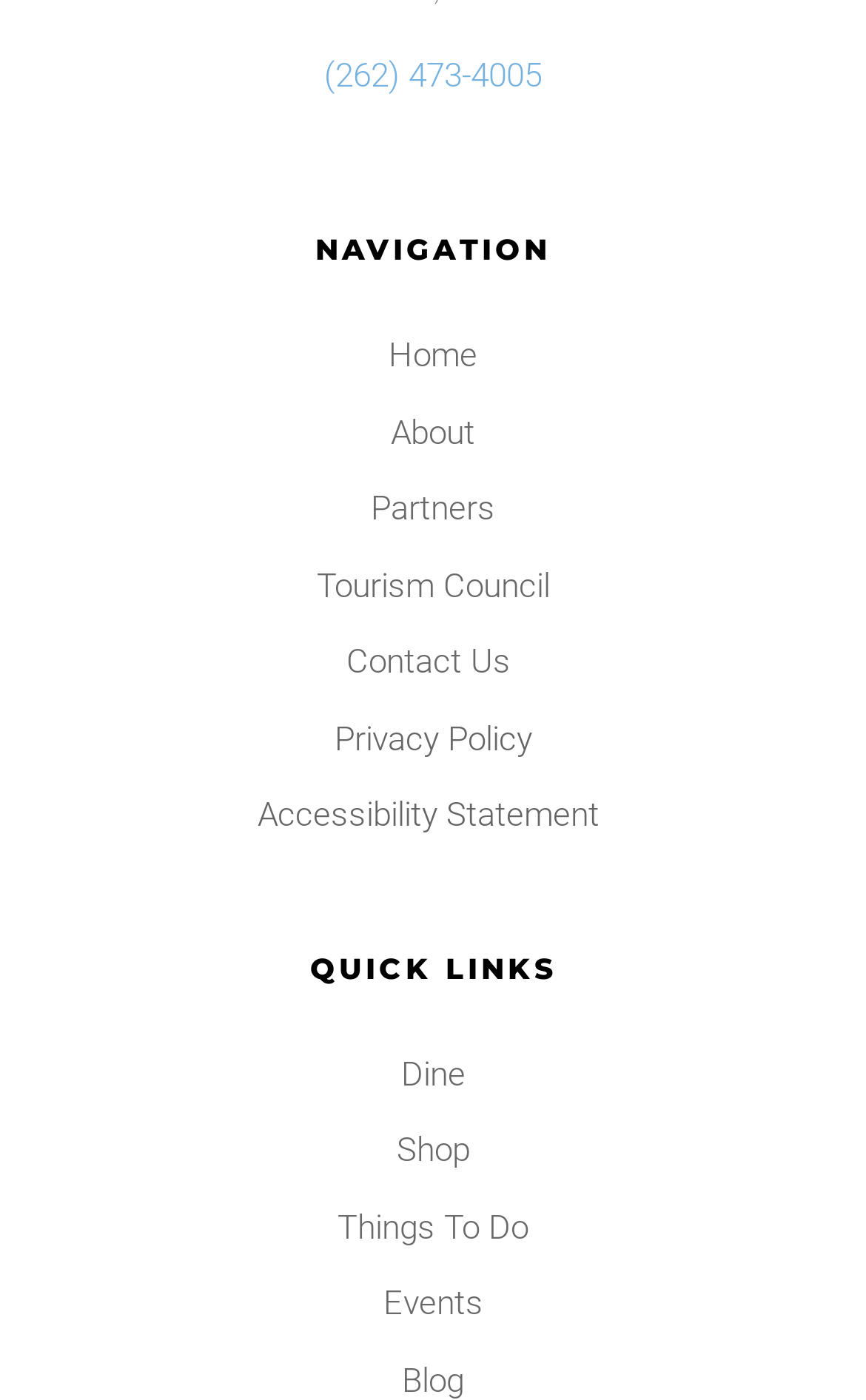Please locate the clickable area by providing the bounding box coordinates to follow this instruction: "view Events".

[0.442, 0.917, 0.558, 0.945]